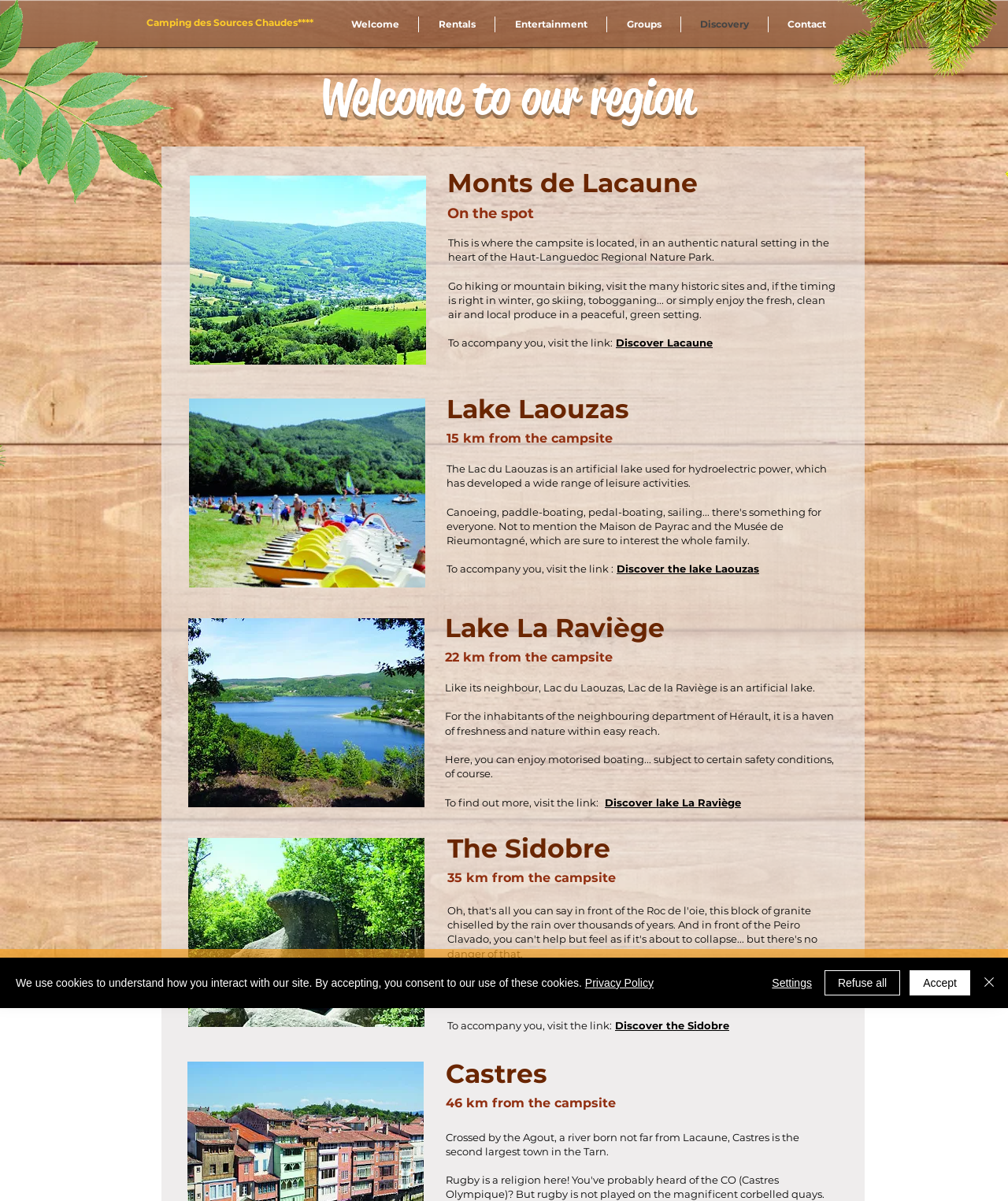Please give a one-word or short phrase response to the following question: 
How many kilometers is Lake Laouzas from the campsite?

15 km